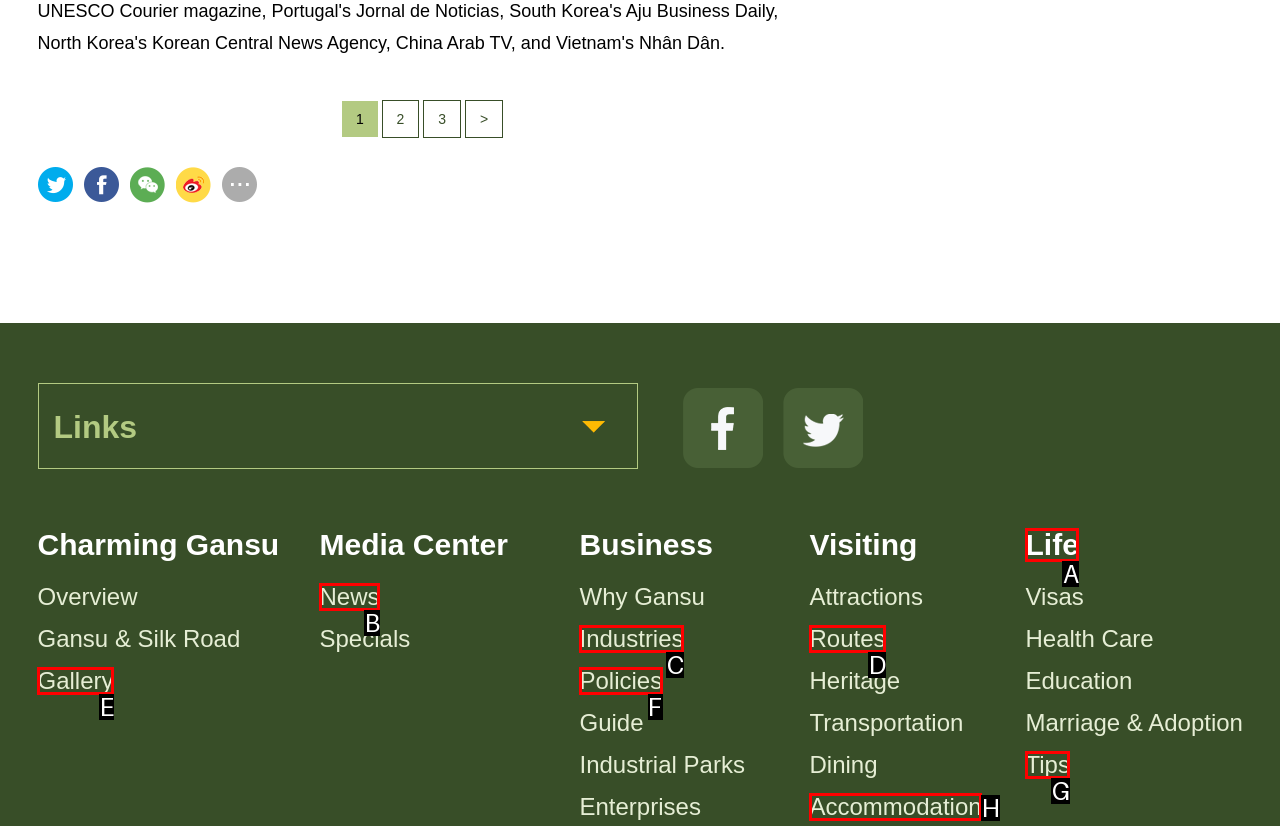Match the element description to one of the options: News
Respond with the corresponding option's letter.

B